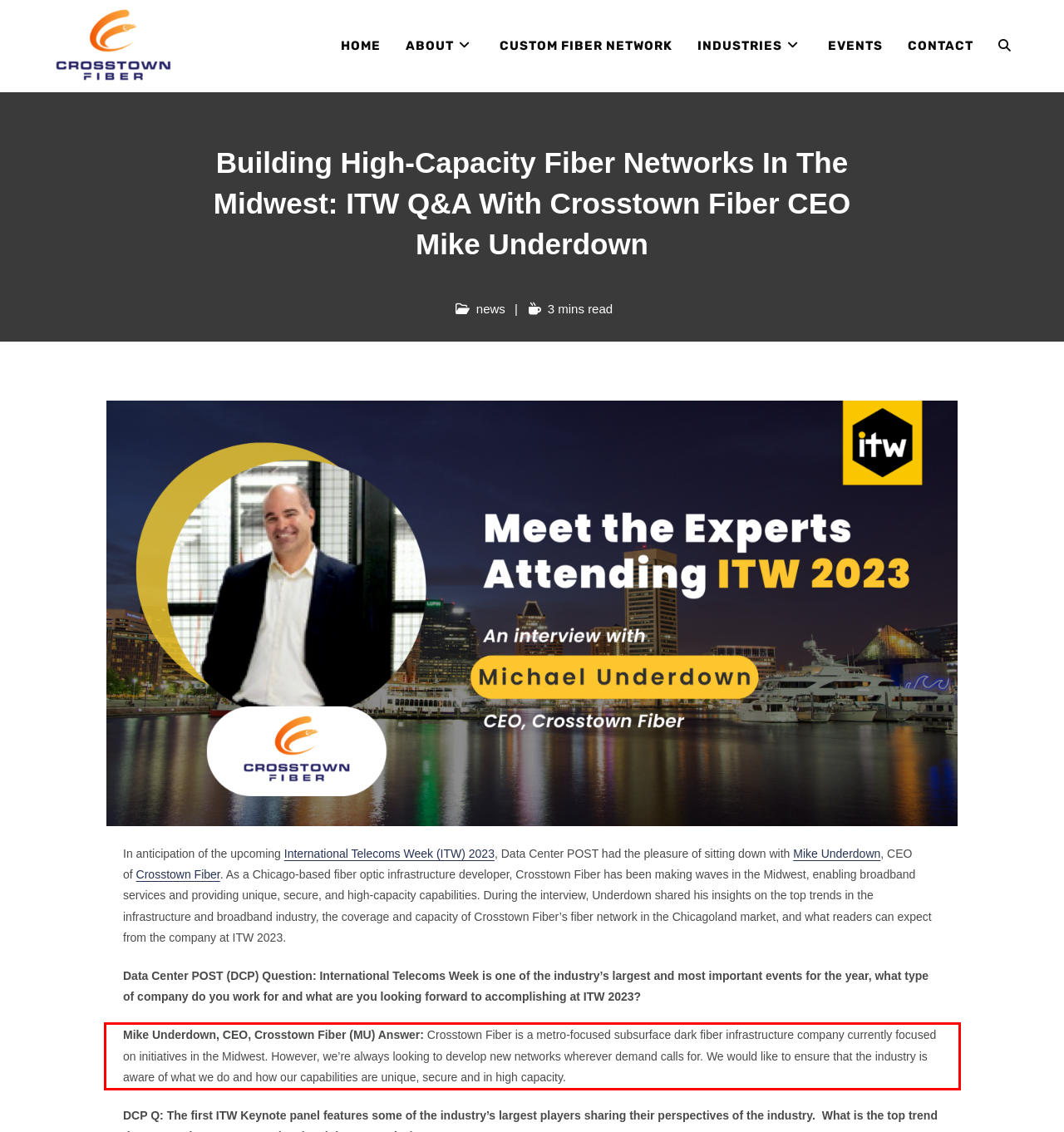Identify the text inside the red bounding box in the provided webpage screenshot and transcribe it.

Mike Underdown, CEO, Crosstown Fiber (MU) Answer: Crosstown Fiber is a metro-focused subsurface dark fiber infrastructure company currently focused on initiatives in the Midwest. However, we’re always looking to develop new networks wherever demand calls for. We would like to ensure that the industry is aware of what we do and how our capabilities are unique, secure and in high capacity.